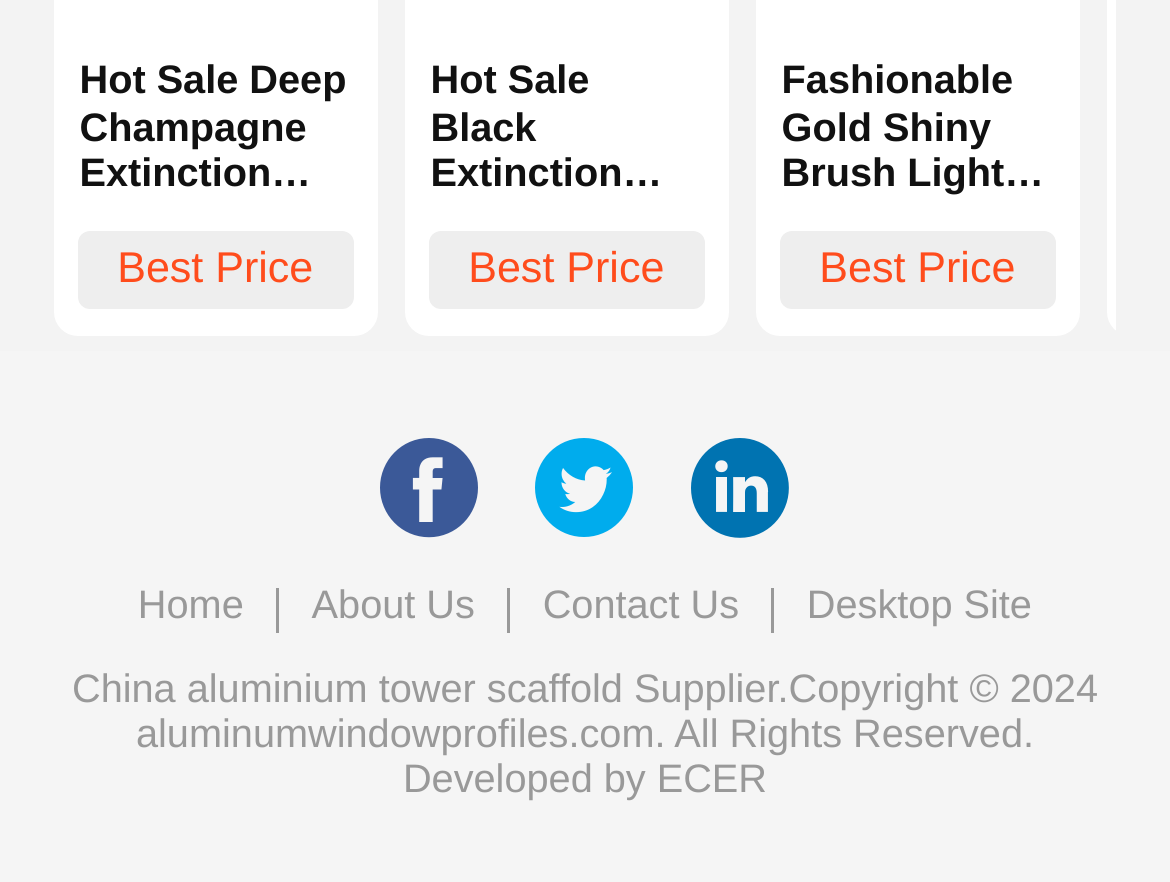Please identify the bounding box coordinates of the area that needs to be clicked to follow this instruction: "Check Best Price".

[0.067, 0.261, 0.301, 0.351]